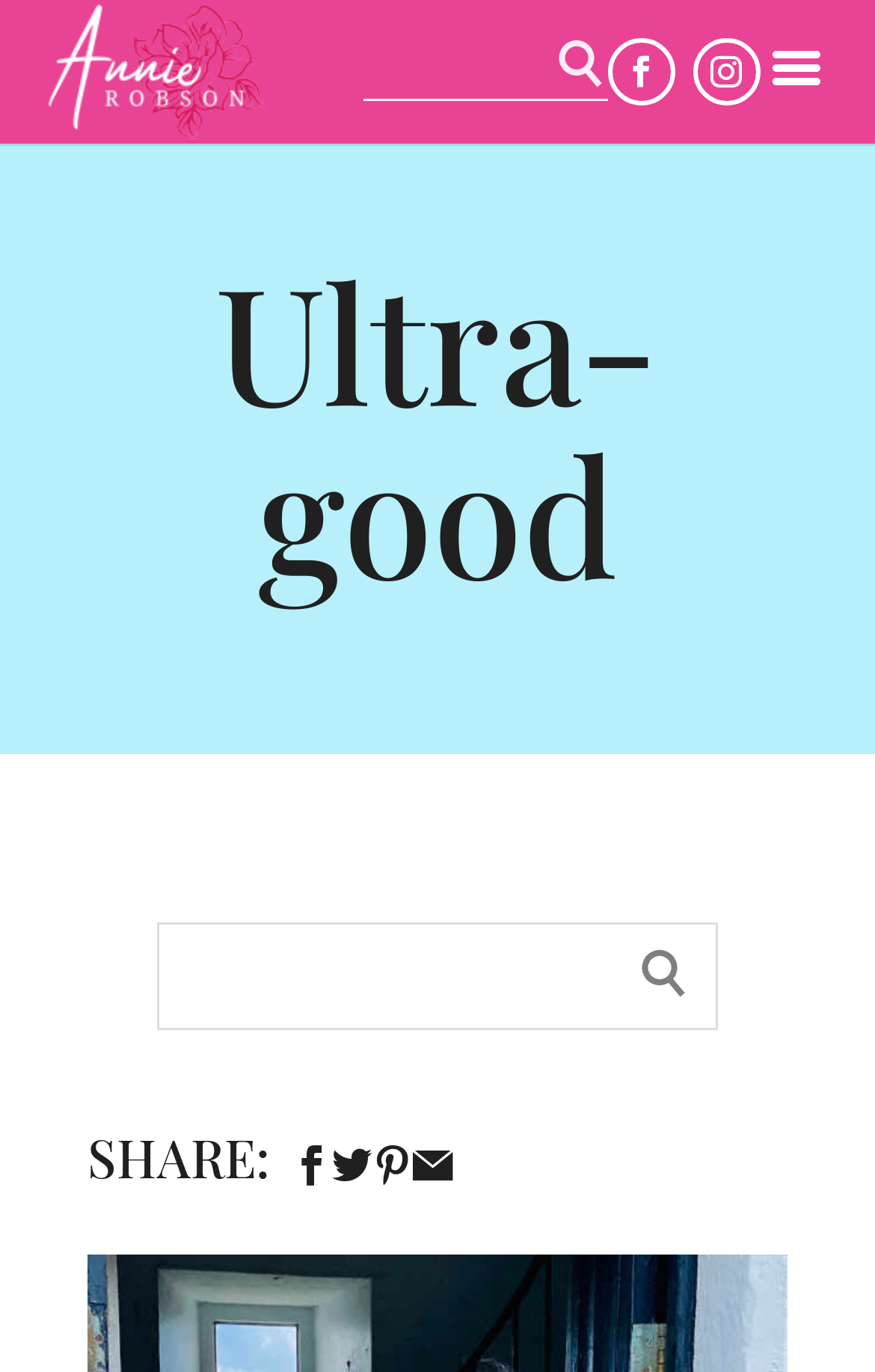Please answer the following question using a single word or phrase: 
How many social media sharing links are below the 'SHARE:' heading?

4